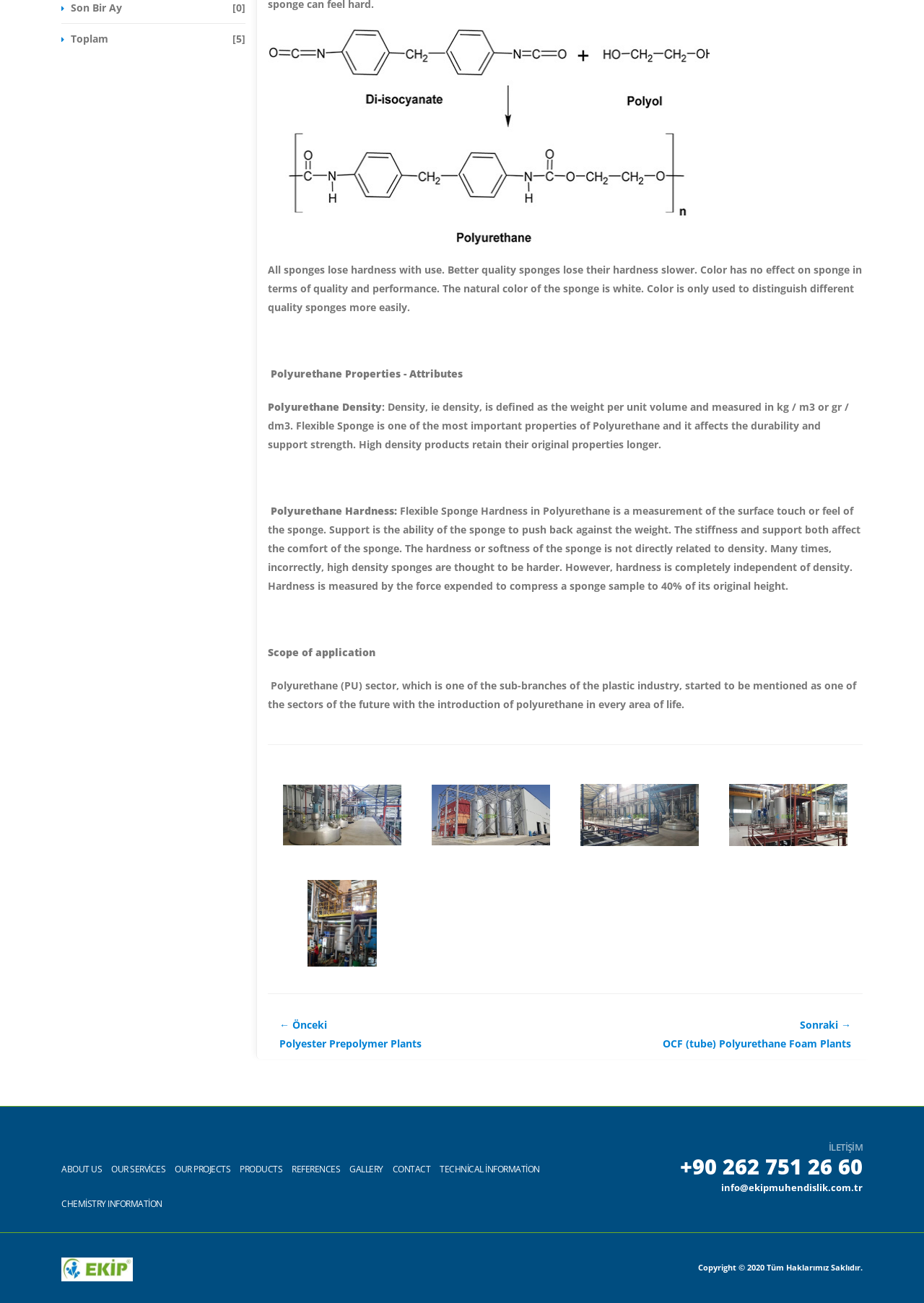Locate the bounding box coordinates of the region to be clicked to comply with the following instruction: "Visit the Polyester Prepolymer Plants page". The coordinates must be four float numbers between 0 and 1, in the form [left, top, right, bottom].

[0.29, 0.775, 0.6, 0.813]